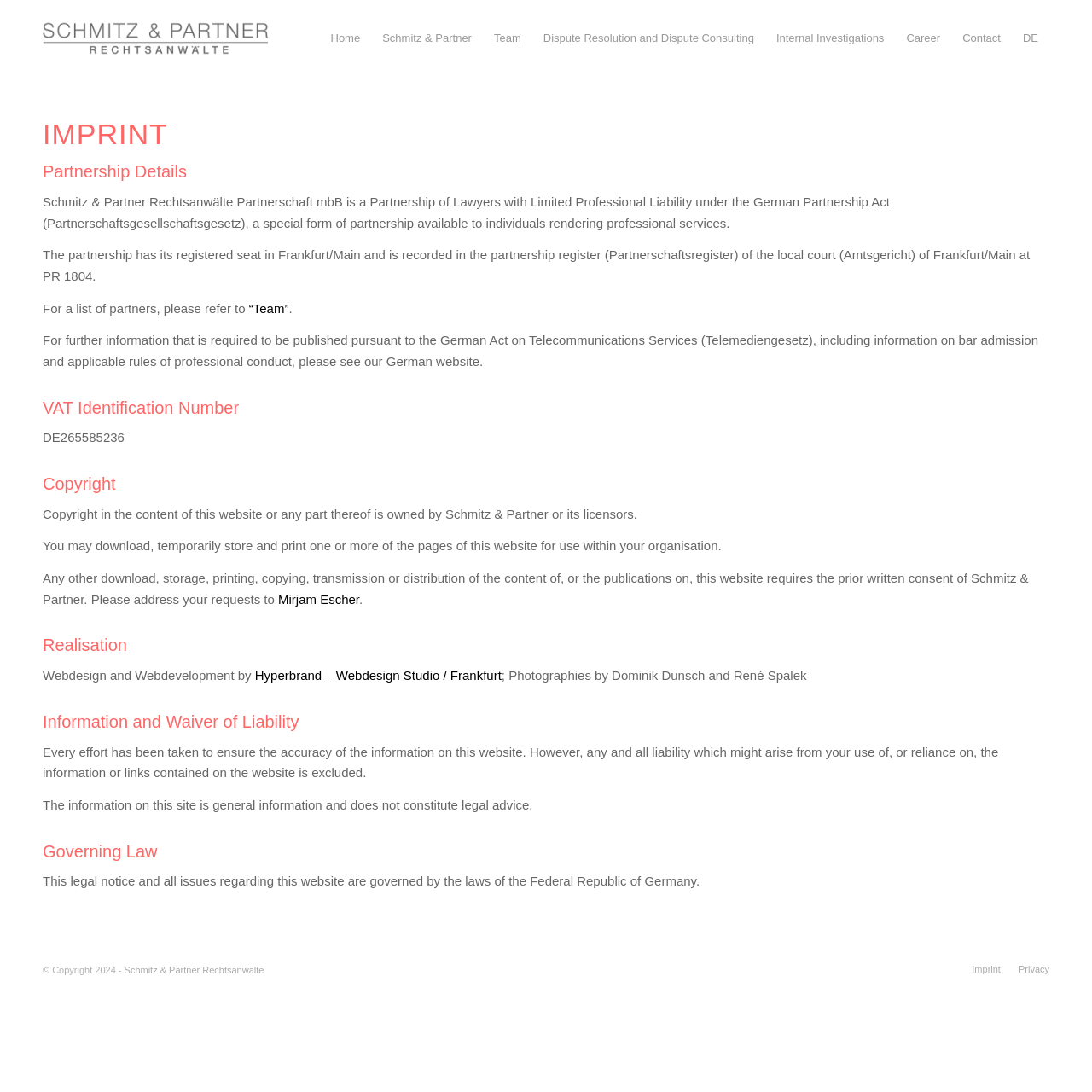What is the purpose of the 'Team' page?
Please look at the screenshot and answer using one word or phrase.

List of partners